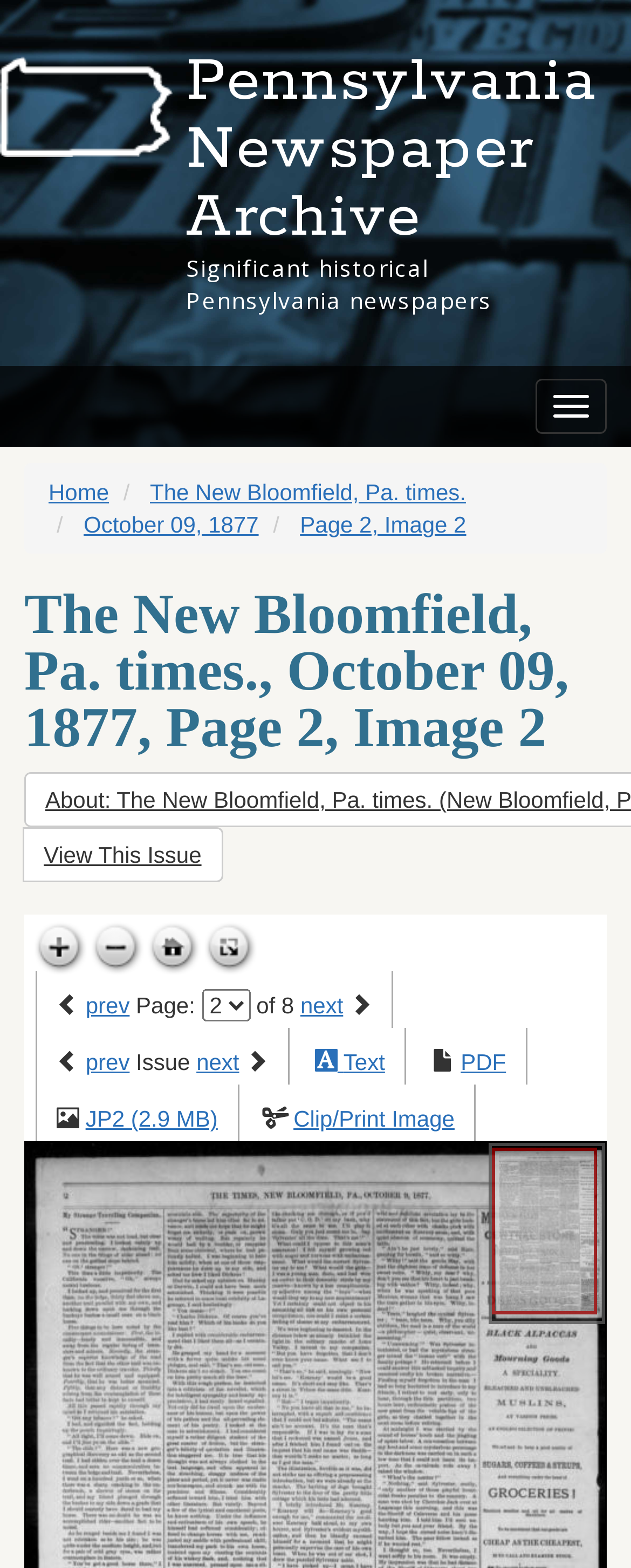Extract the bounding box coordinates for the HTML element that matches this description: "Toggle navigation". The coordinates should be four float numbers between 0 and 1, i.e., [left, top, right, bottom].

[0.849, 0.242, 0.962, 0.277]